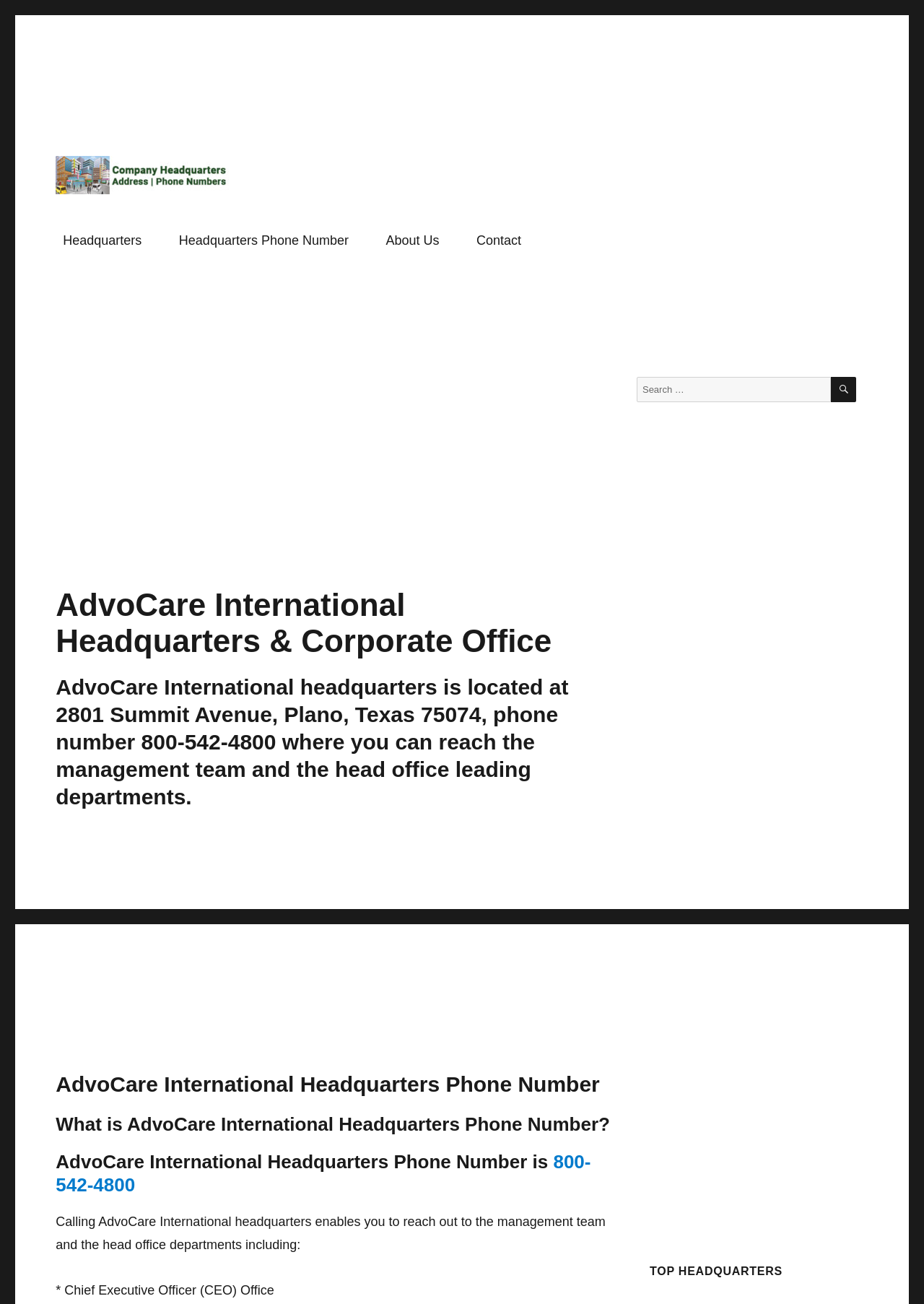What is the address of AdvoCare International headquarters?
Provide a thorough and detailed answer to the question.

I found the address by looking at the heading that says 'AdvoCare International headquarters is located at 2801 Summit Avenue, Plano, Texas 75074, phone number 800-542-4800'.